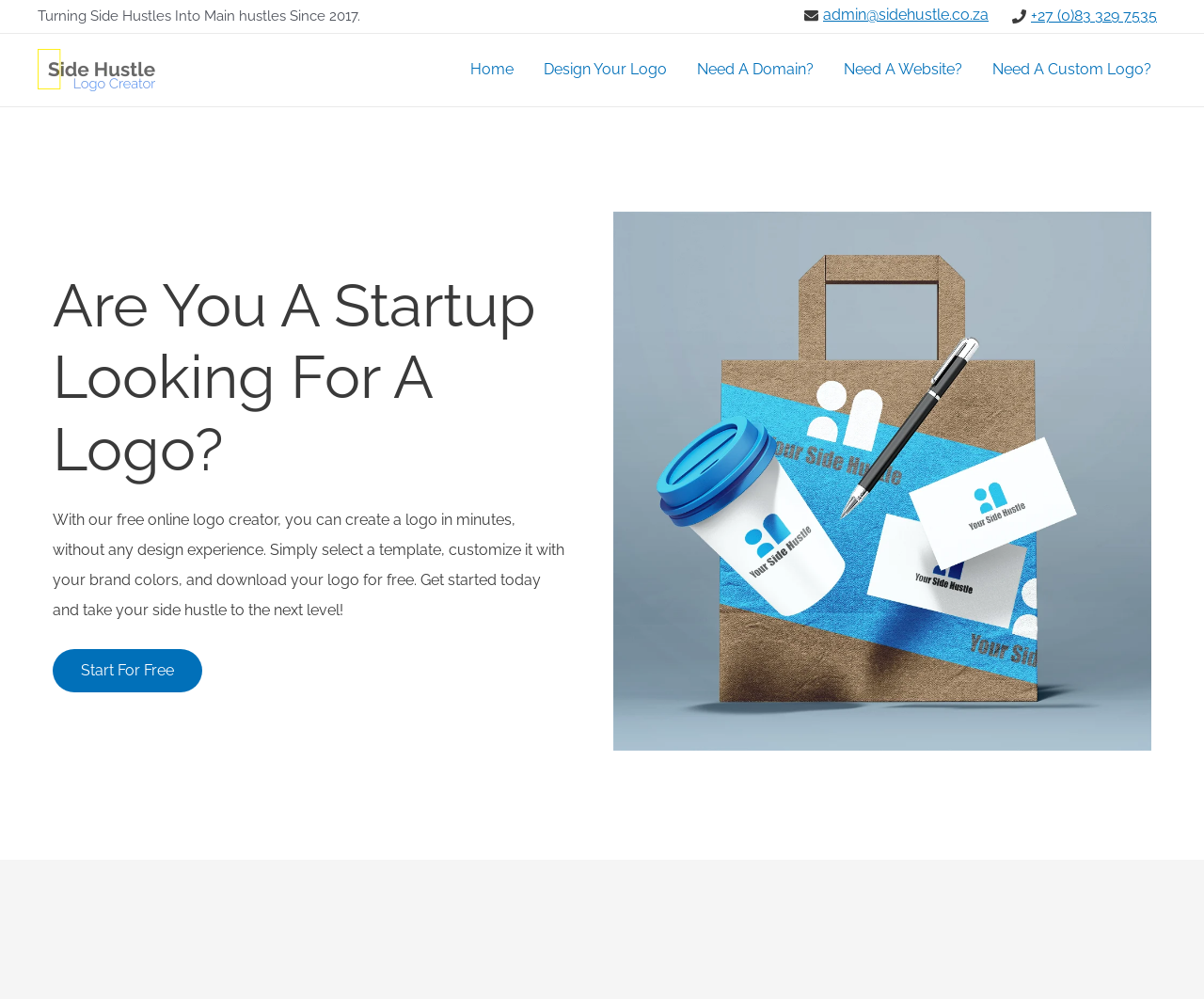Determine the coordinates of the bounding box that should be clicked to complete the instruction: "Click on the 'Start For Free' button". The coordinates should be represented by four float numbers between 0 and 1: [left, top, right, bottom].

[0.044, 0.65, 0.168, 0.693]